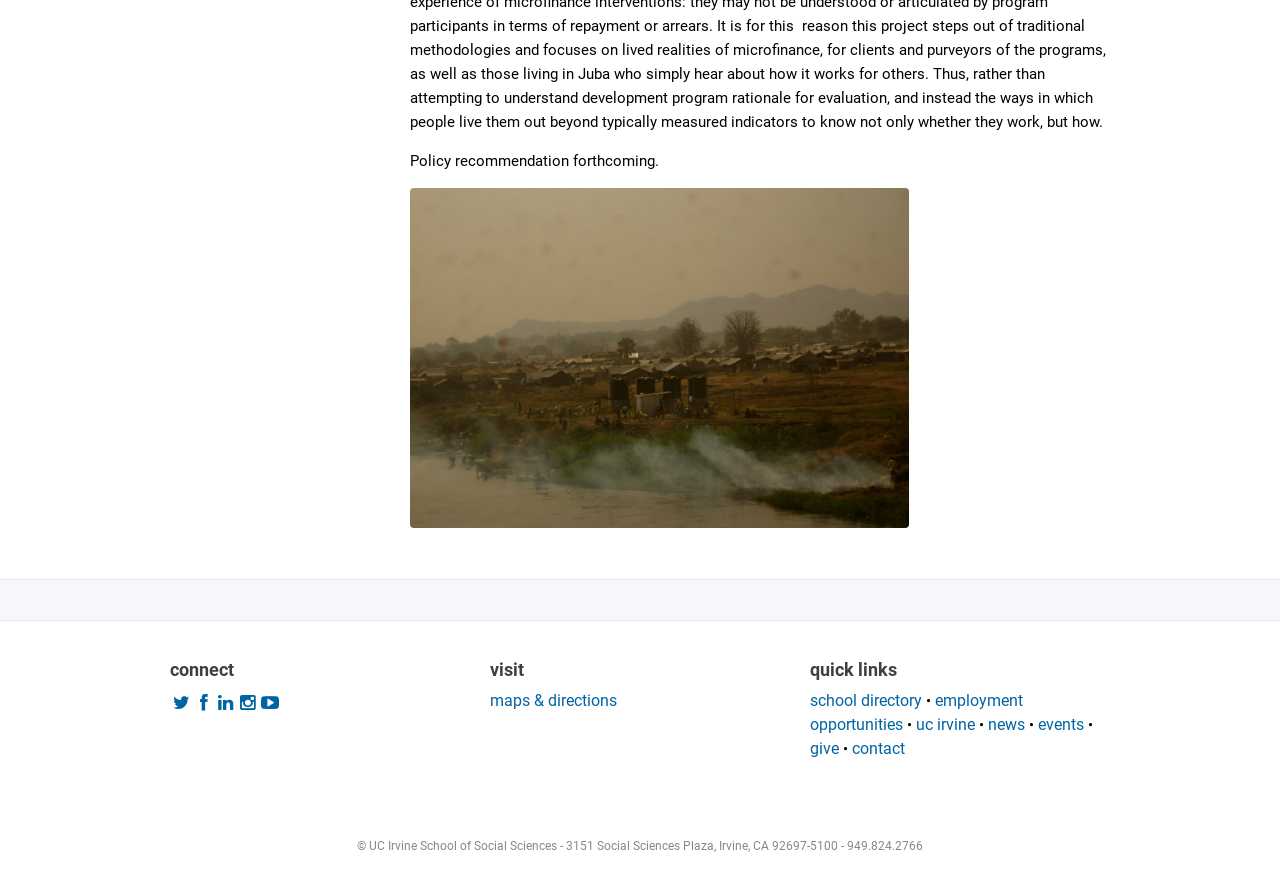Locate the bounding box coordinates of the clickable region to complete the following instruction: "check news."

[0.772, 0.815, 0.801, 0.836]